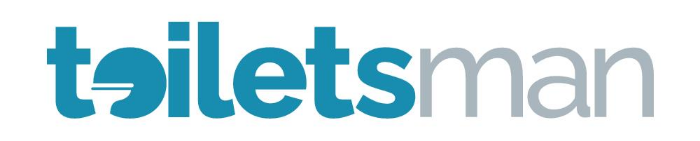Respond to the following question with a brief word or phrase:
What is integrated within the letter 't'?

A toilet seat